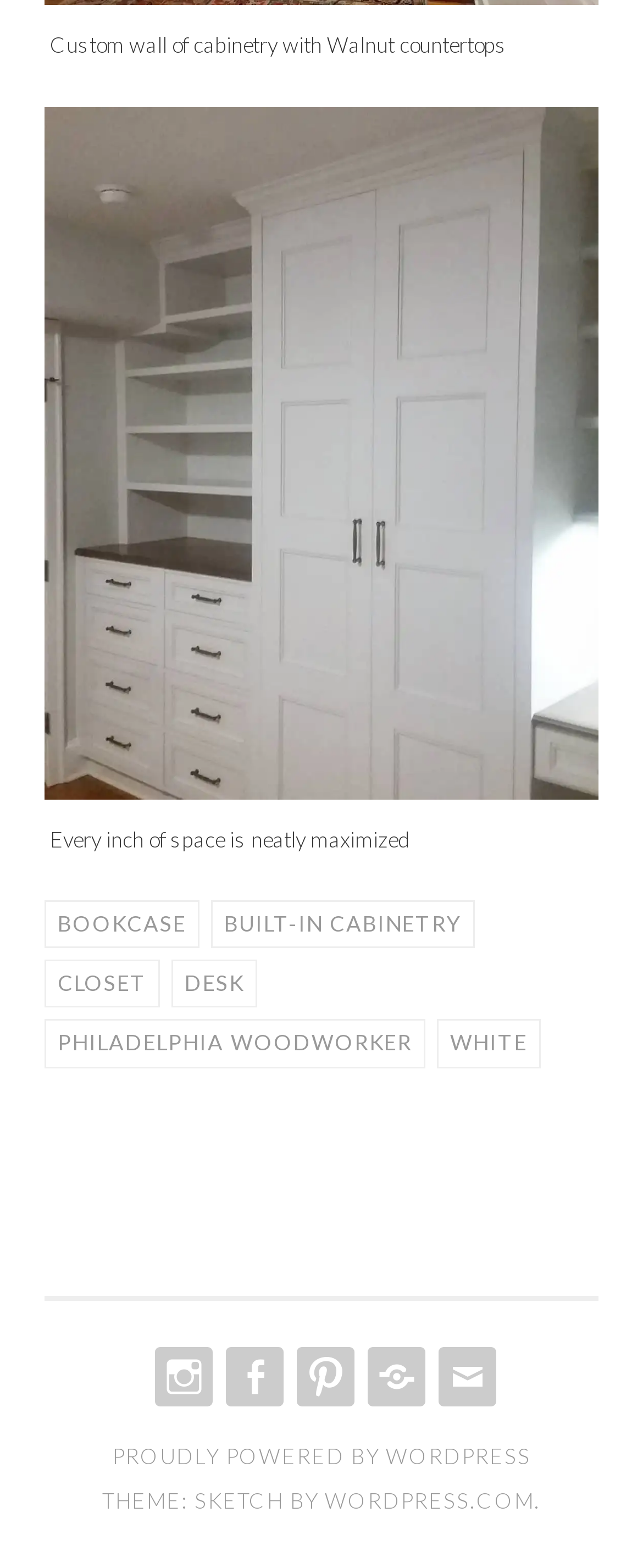What is the color of the custom closet?
With the help of the image, please provide a detailed response to the question.

The image of the custom closet has a caption 'White custom closet and built-in dresser', which suggests that the color of the custom closet is white.